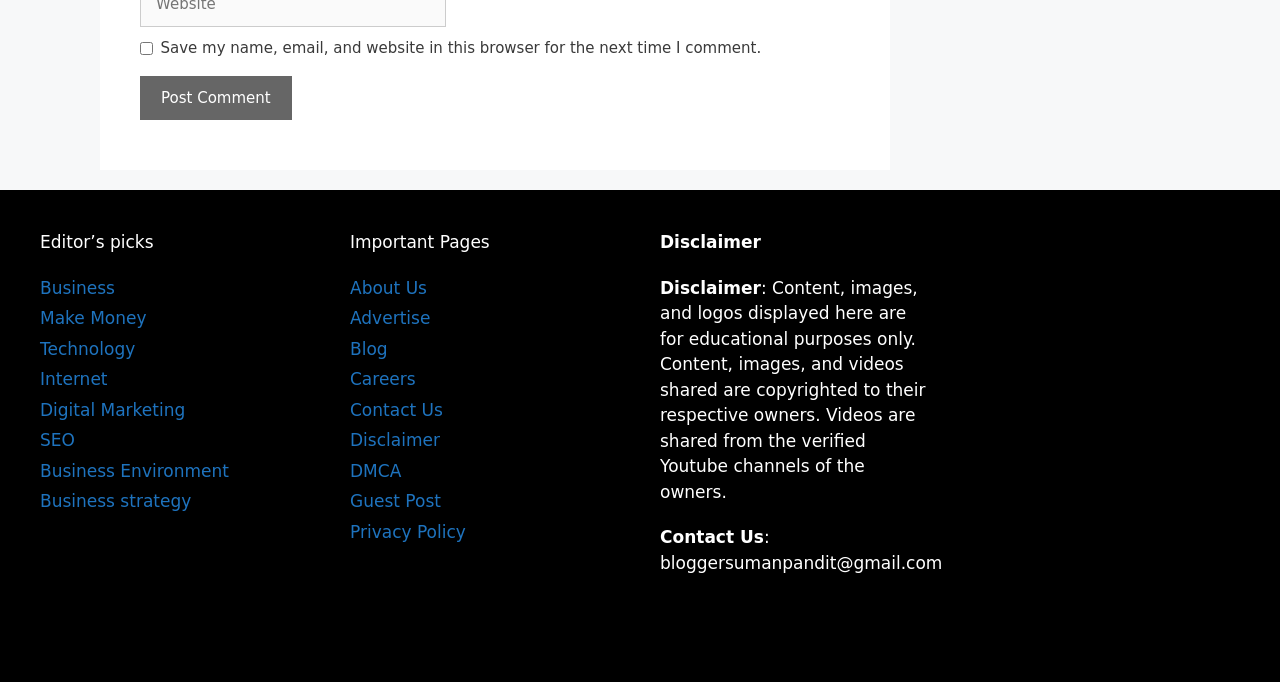Respond to the question below with a single word or phrase: What categories are available on the website?

Business, Technology, etc.